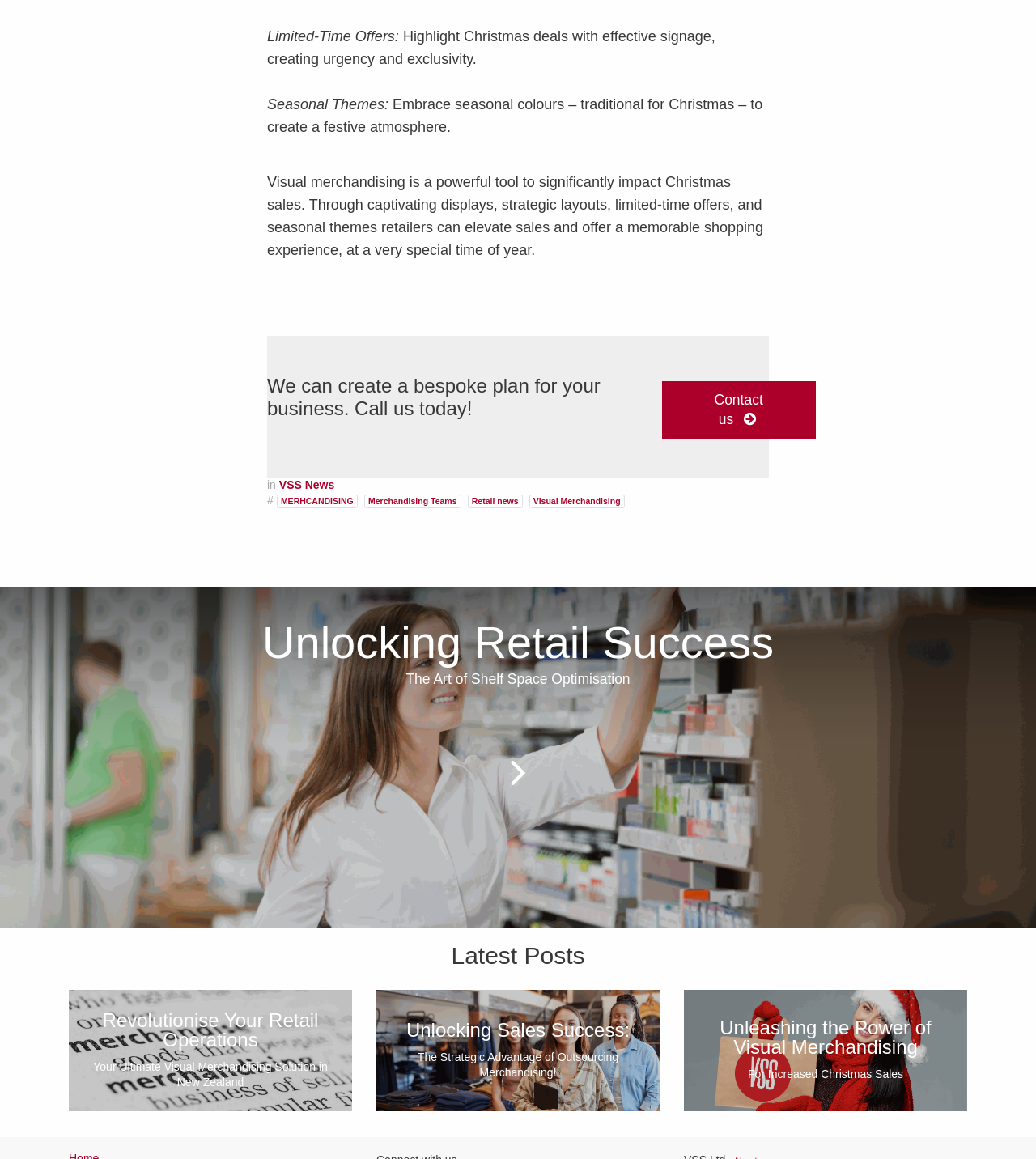What is the company offering to its clients?
Can you offer a detailed and complete answer to this question?

The webpage mentions 'We can create a bespoke plan for your business. Call us today!' indicating that the company is offering customized plans to its clients.